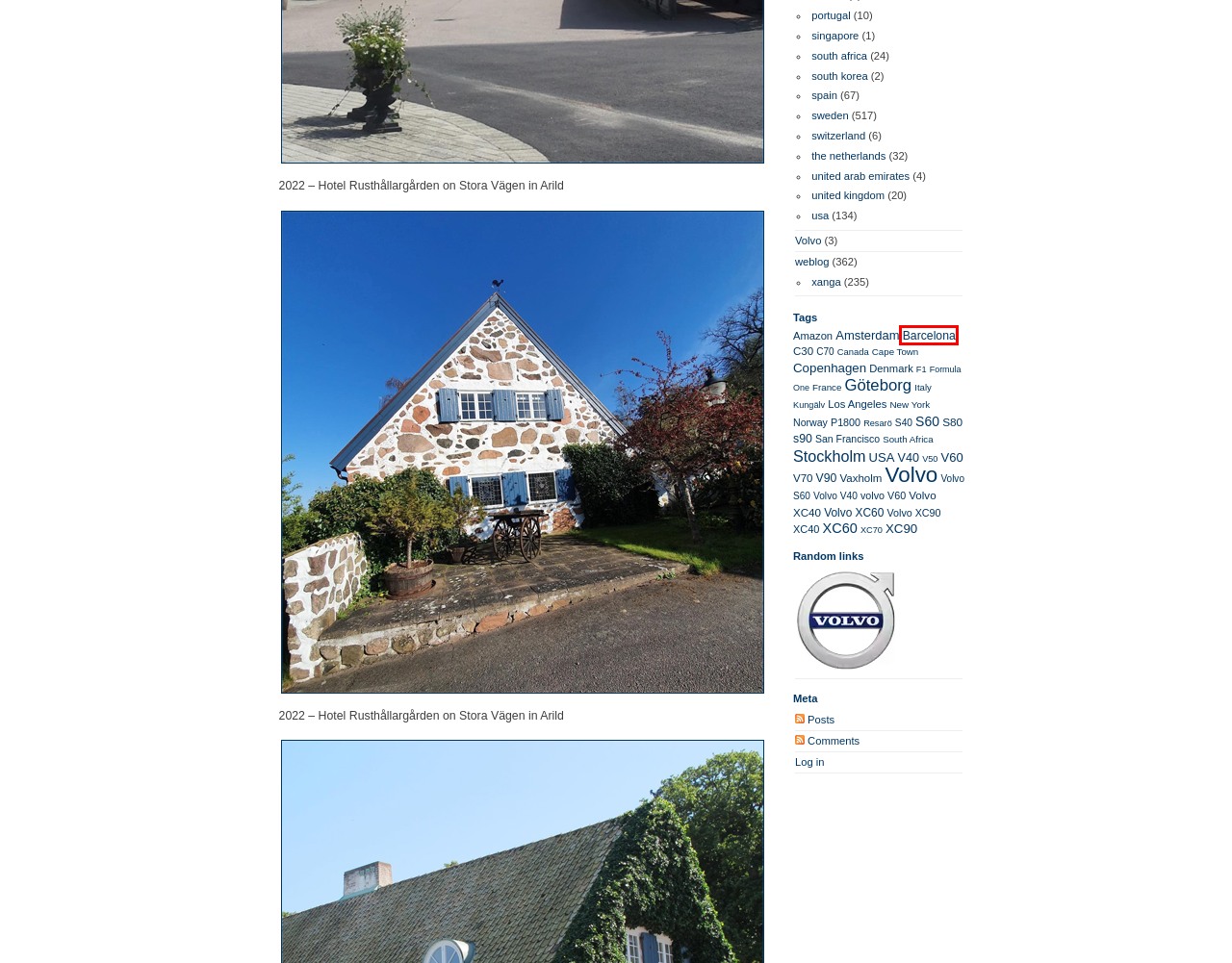Look at the screenshot of a webpage, where a red bounding box highlights an element. Select the best description that matches the new webpage after clicking the highlighted element. Here are the candidates:
A. Barcelona | @guidof
B. Comments for @guidof
C. Göteborg | @guidof
D. XC60 | @guidof
E. volvo V60 | @guidof
F. Volvo XC90 | @guidof
G. portugal | @guidof
H. Cape Town | @guidof

A